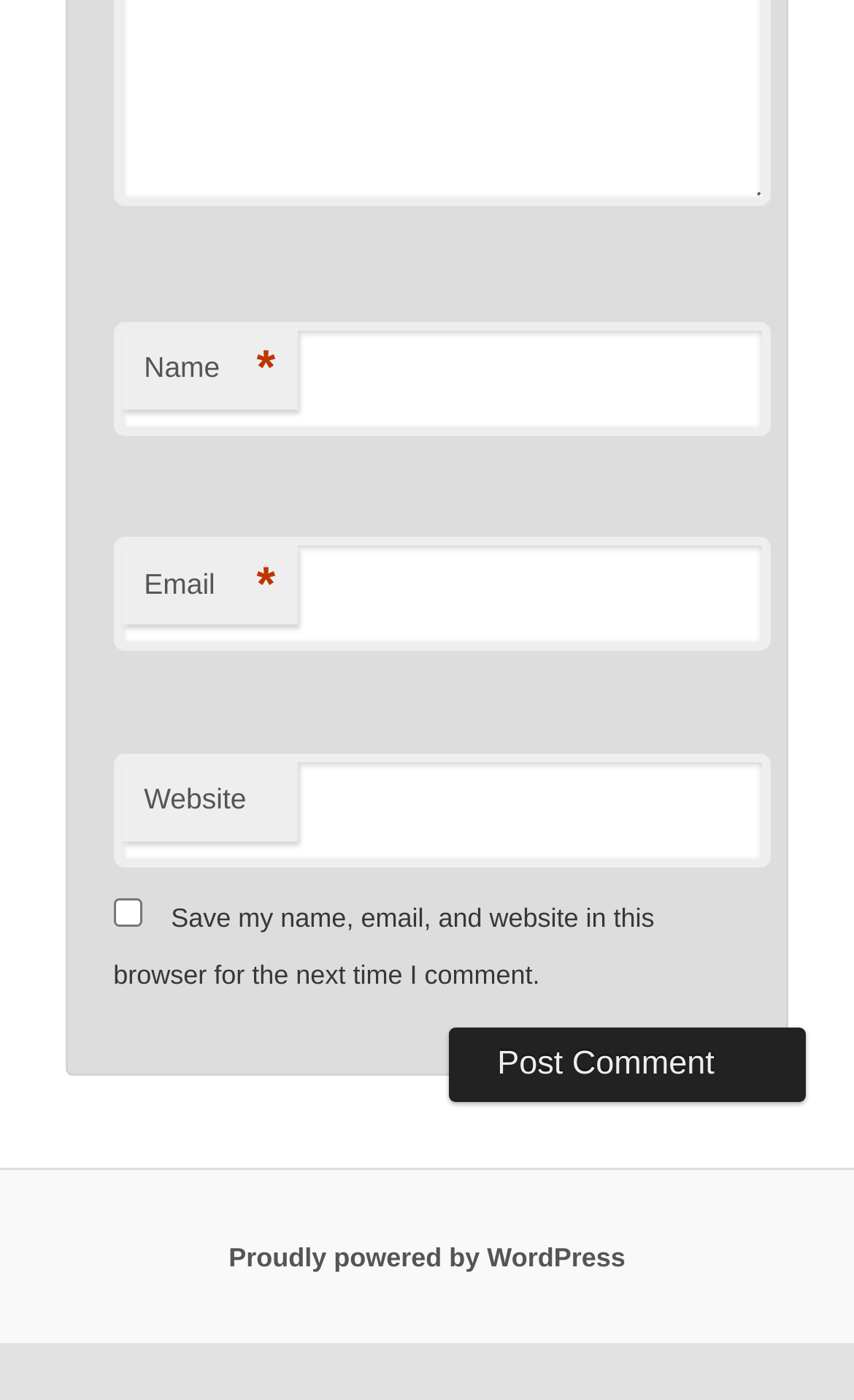Using the provided element description, identify the bounding box coordinates as (top-left x, top-left y, bottom-right x, bottom-right y). Ensure all values are between 0 and 1. Description: parent_node: Website name="url"

[0.133, 0.538, 0.902, 0.62]